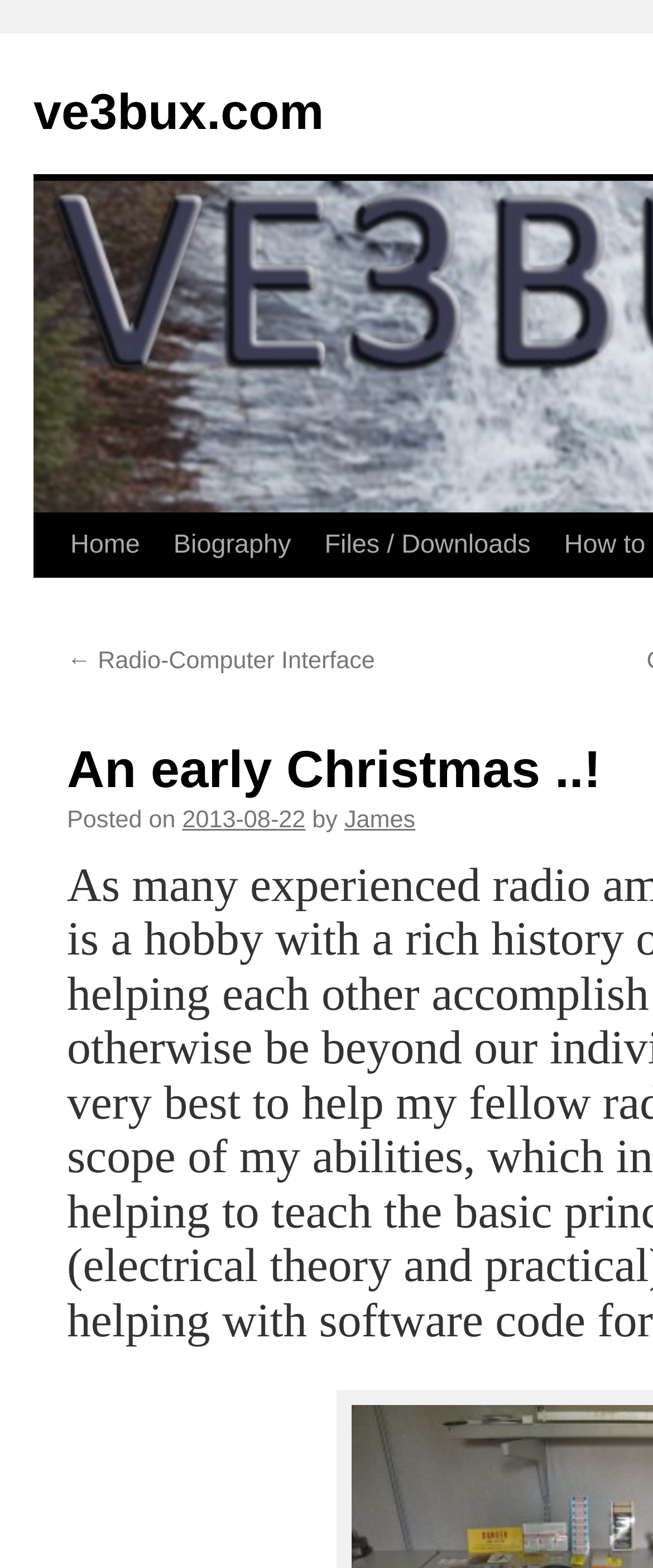Based on the image, please elaborate on the answer to the following question:
Who wrote the current post?

The webpage contains a link 'by James' which suggests that James is the author of the current post.